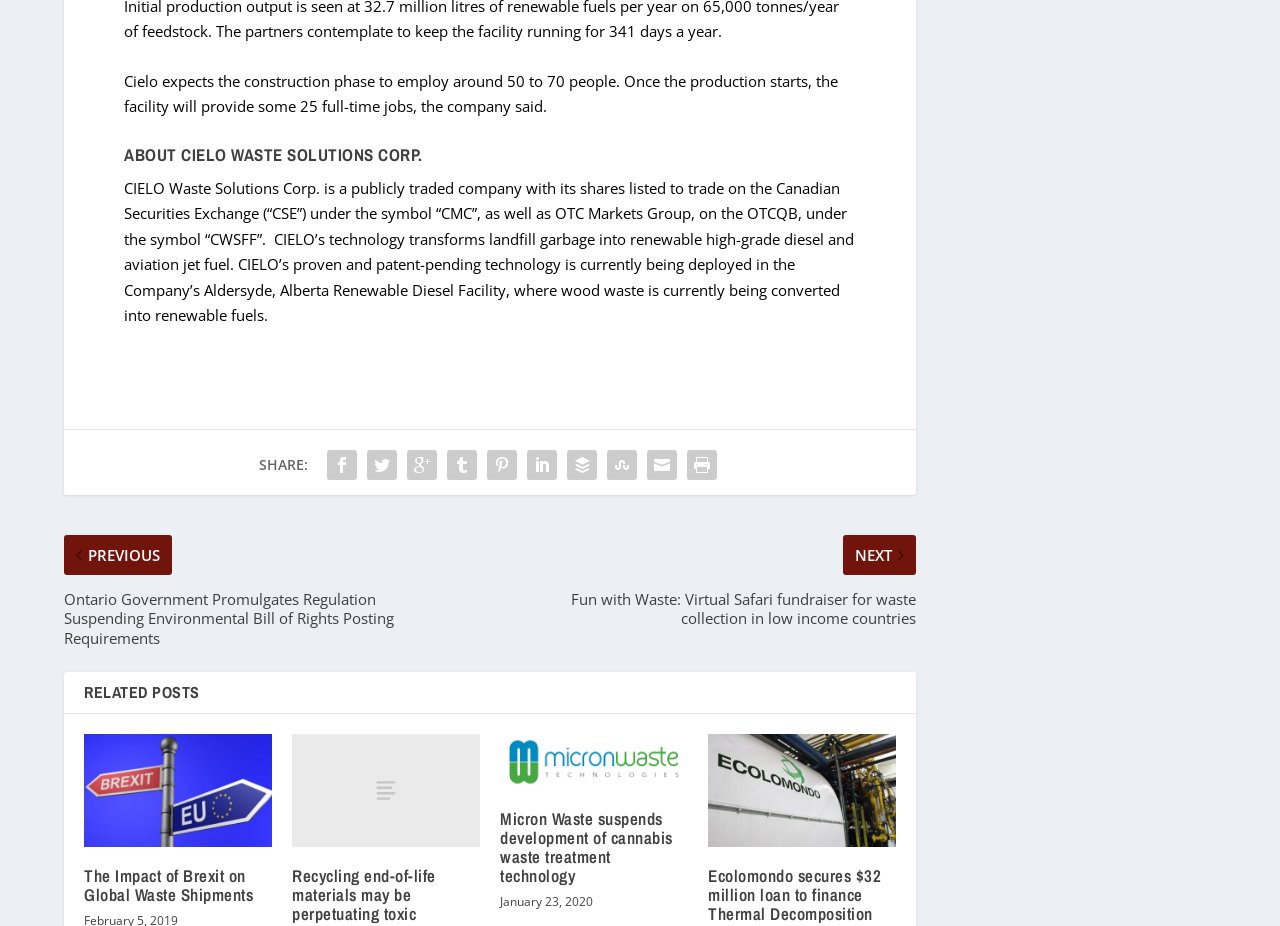Determine the bounding box coordinates for the area that should be clicked to carry out the following instruction: "Read about Cielo Waste Solutions Corp.".

[0.097, 0.155, 0.669, 0.19]